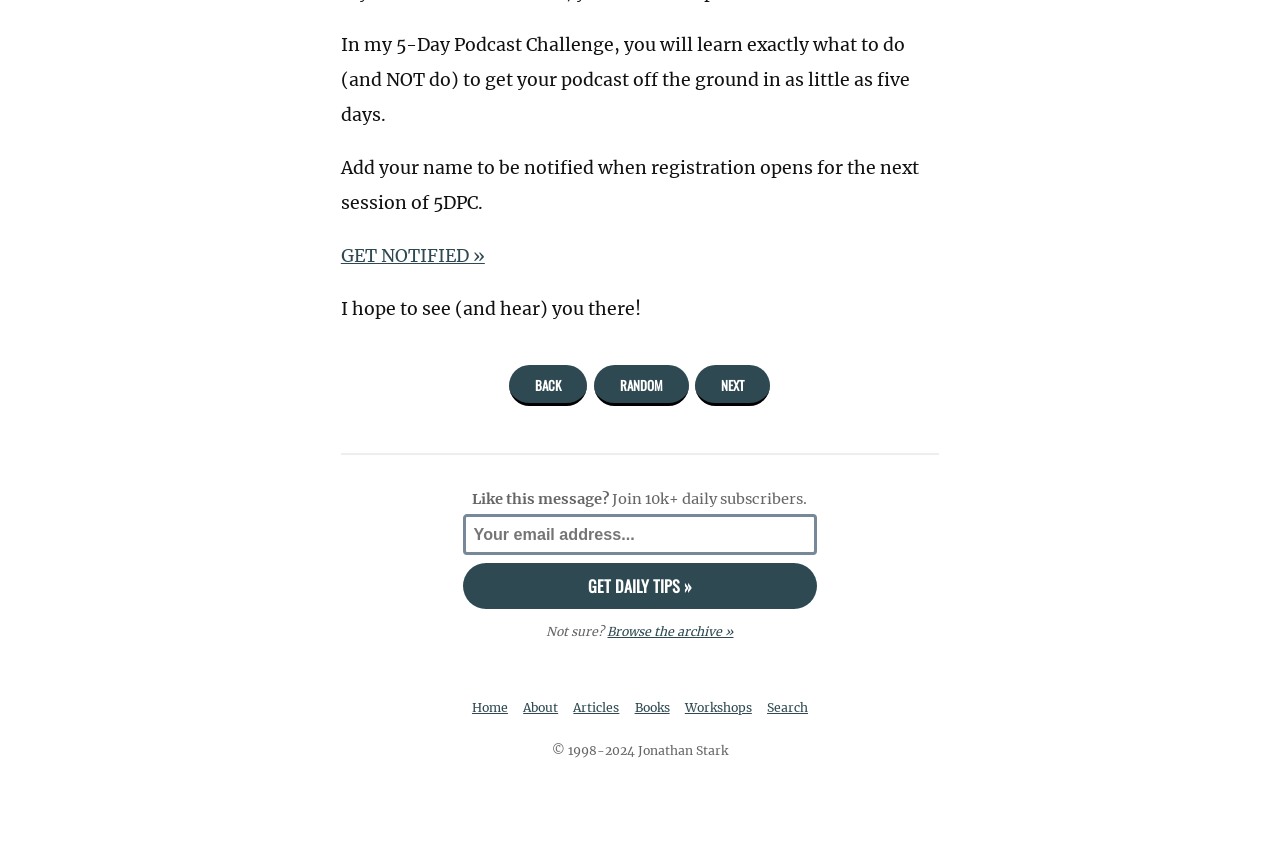Who is the owner of the website?
Using the information from the image, give a concise answer in one word or a short phrase.

Jonathan Stark